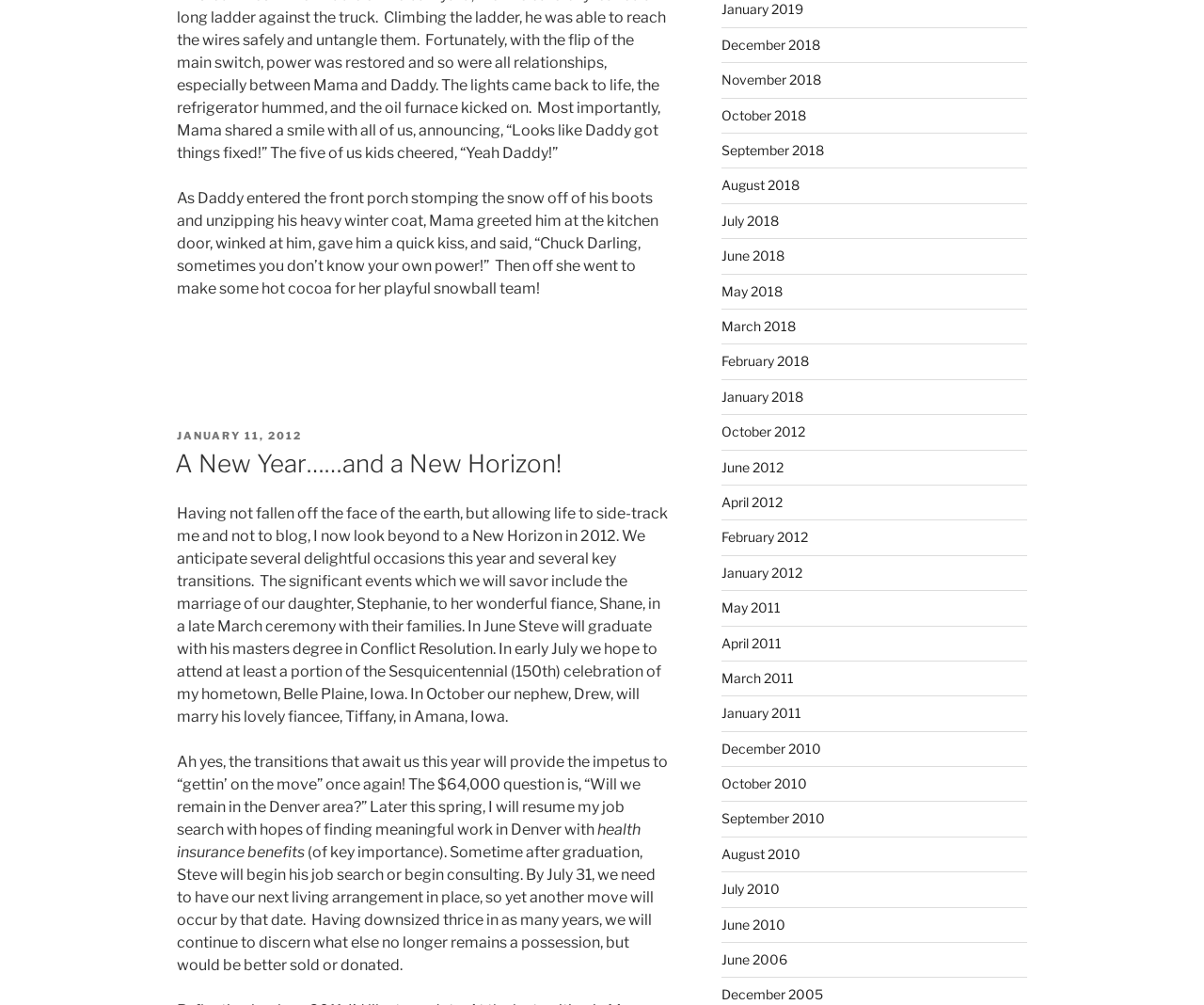Kindly determine the bounding box coordinates for the clickable area to achieve the given instruction: "View the 'A New Year……and a New Horizon!' post".

[0.145, 0.446, 0.466, 0.475]